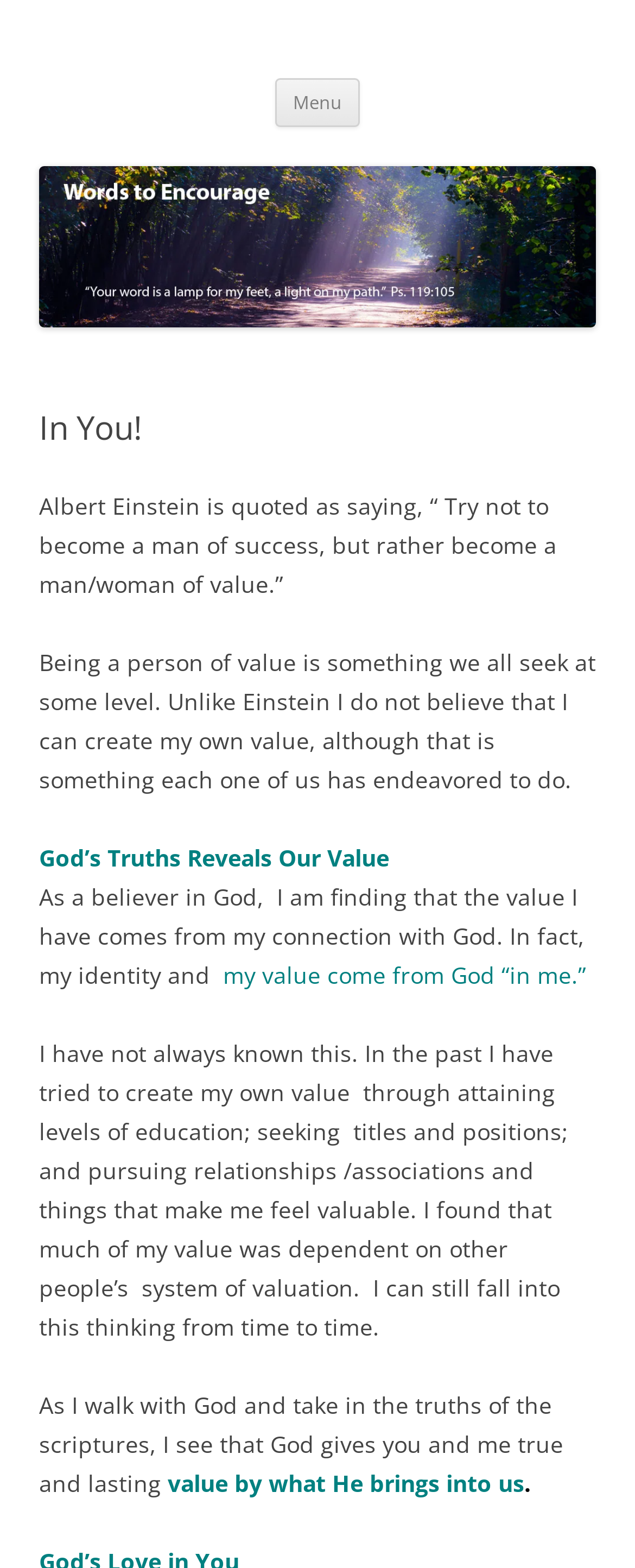What is the source of the author's value?
Provide a fully detailed and comprehensive answer to the question.

The author believes that their value comes from their connection with God. This is stated in the StaticText element with ID 353, which says 'As a believer in God, I am finding that the value I have comes from my connection with God.'